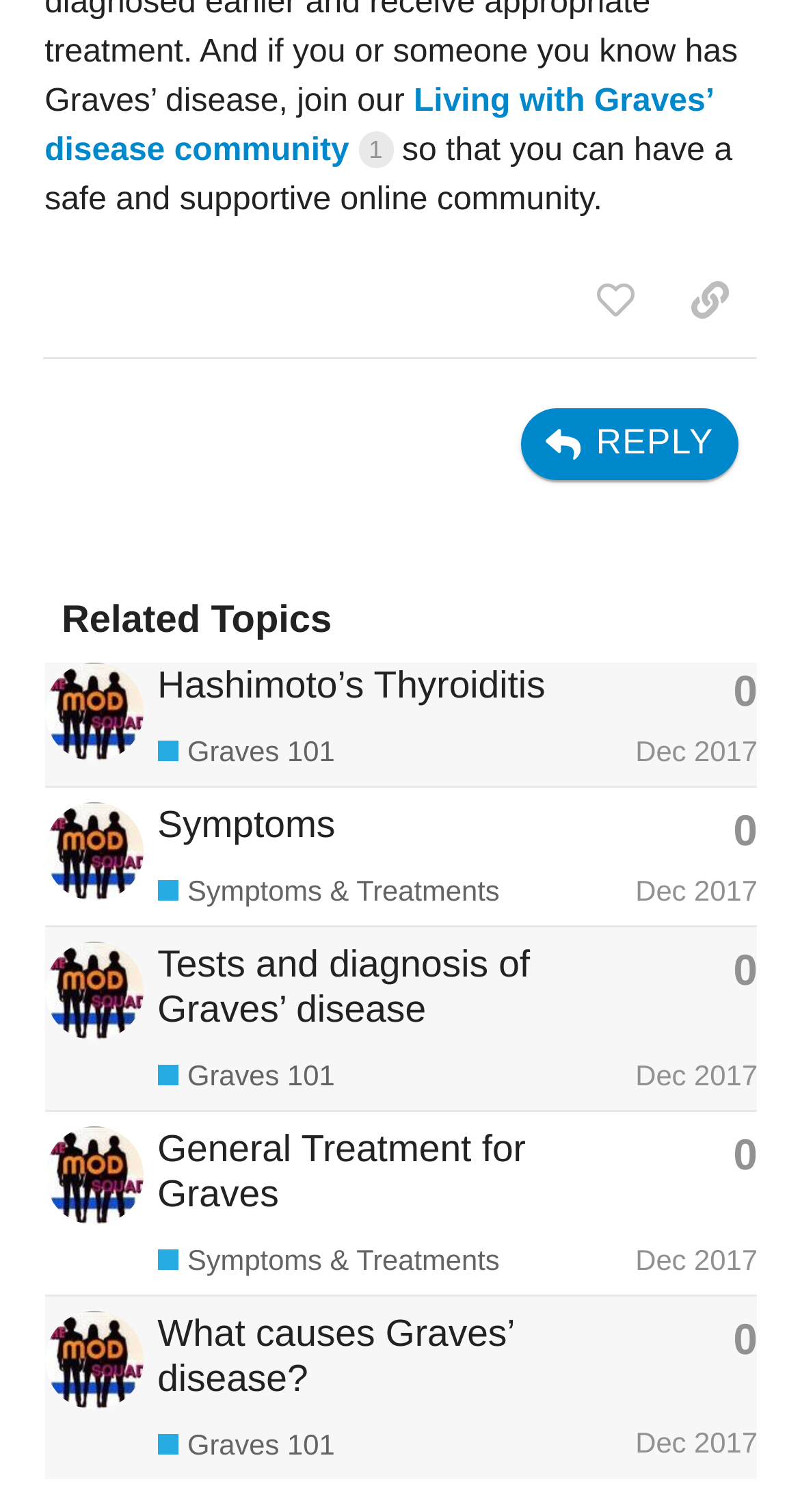What is the category of the topic 'Hashimoto’s Thyroiditis'?
Based on the image, respond with a single word or phrase.

Graves 101